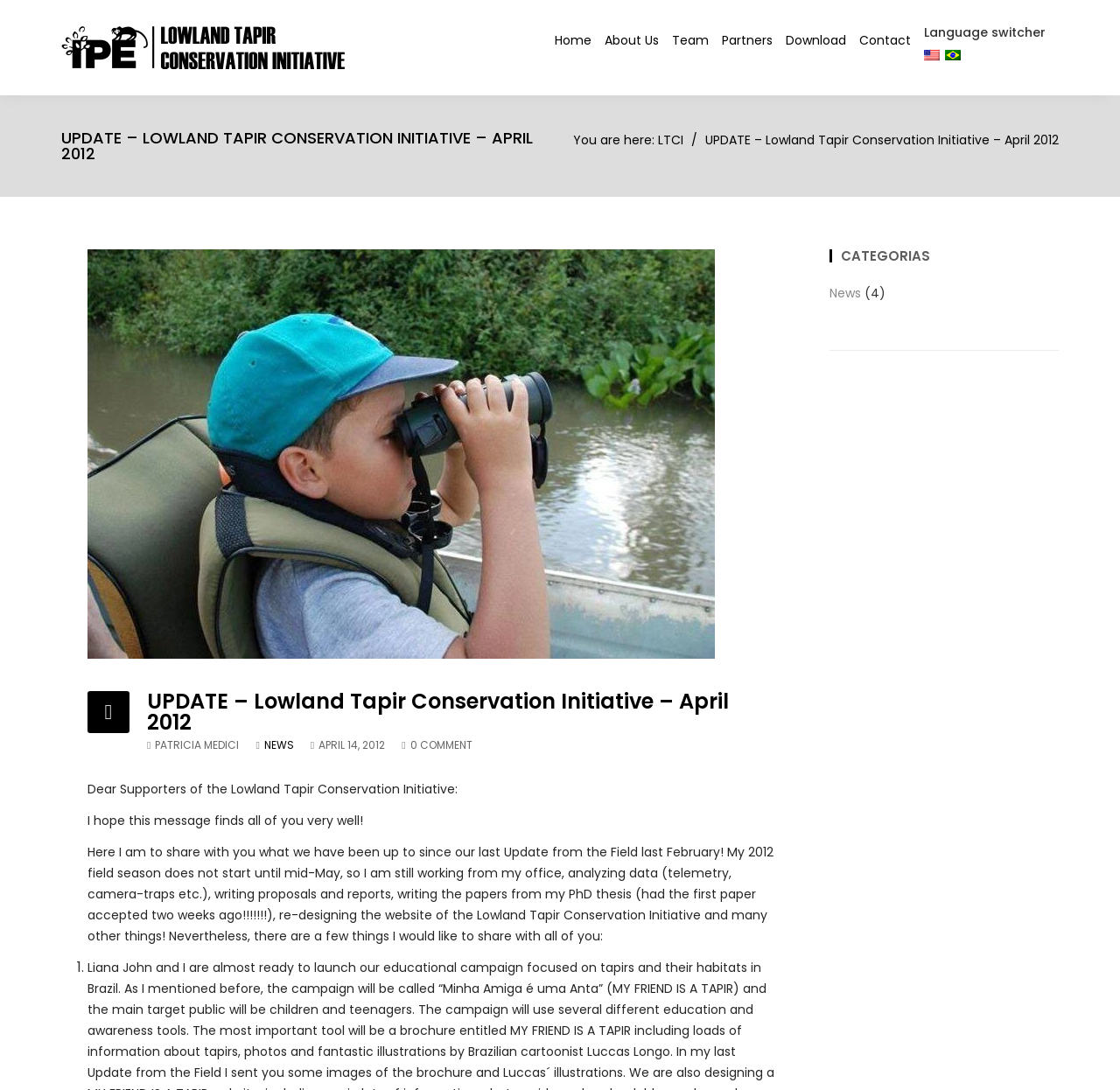Describe in detail what you see on the webpage.

The webpage is about the Lowland Tapir Conservation Initiative (LTCI) and its update in April 2012. At the top, there are several links to navigate to different sections of the website, including Home, About Us, Team, Partners, Download, and Contact. To the right of these links, there is a language switcher with two options.

Below the navigation links, there is a heading that repeats the title of the webpage, "UPDATE – LOWLAND TAPIR CONSERVATION INITIATIVE – APRIL 2012". Next to this heading, there is a breadcrumb trail indicating the current page, with links to LTCI and the update page.

The main content of the webpage is an update from Patricia Medici, with a heading that matches the title of the webpage. The update is a lengthy text that discusses the author's current activities, including analyzing data, writing proposals and reports, and redesigning the website. The text also mentions the acceptance of a paper from the author's PhD thesis.

The update is divided into sections, with a numbered list starting from "1." appearing towards the end of the text. Above the update, there are links to NEWS and a comment section with zero comments.

On the right side of the webpage, there is a section titled "CATEGORIAS" with a link to "News" and a count of four items in parentheses.